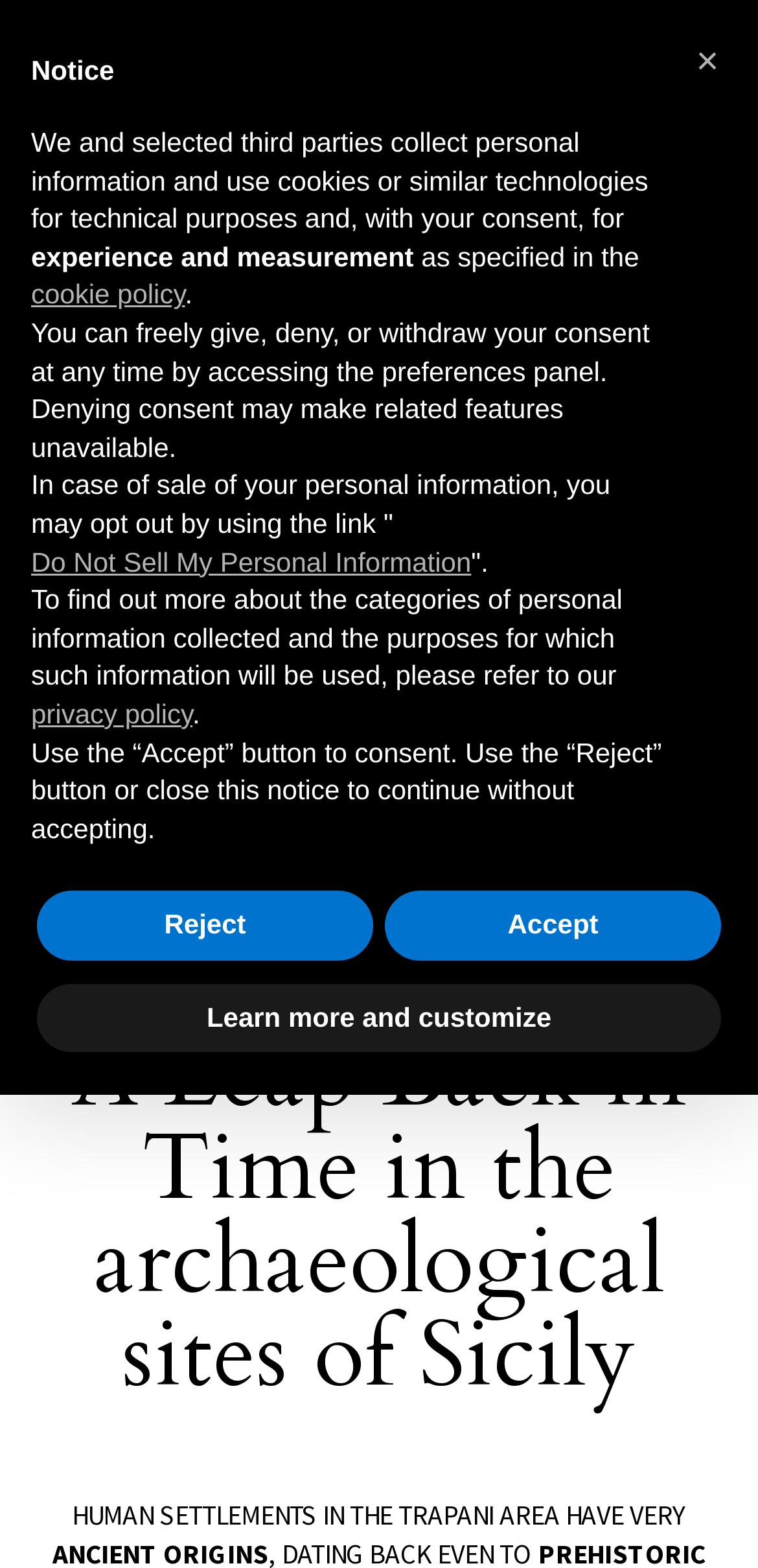Using the provided element description: "privacy policy", determine the bounding box coordinates of the corresponding UI element in the screenshot.

[0.041, 0.445, 0.254, 0.465]